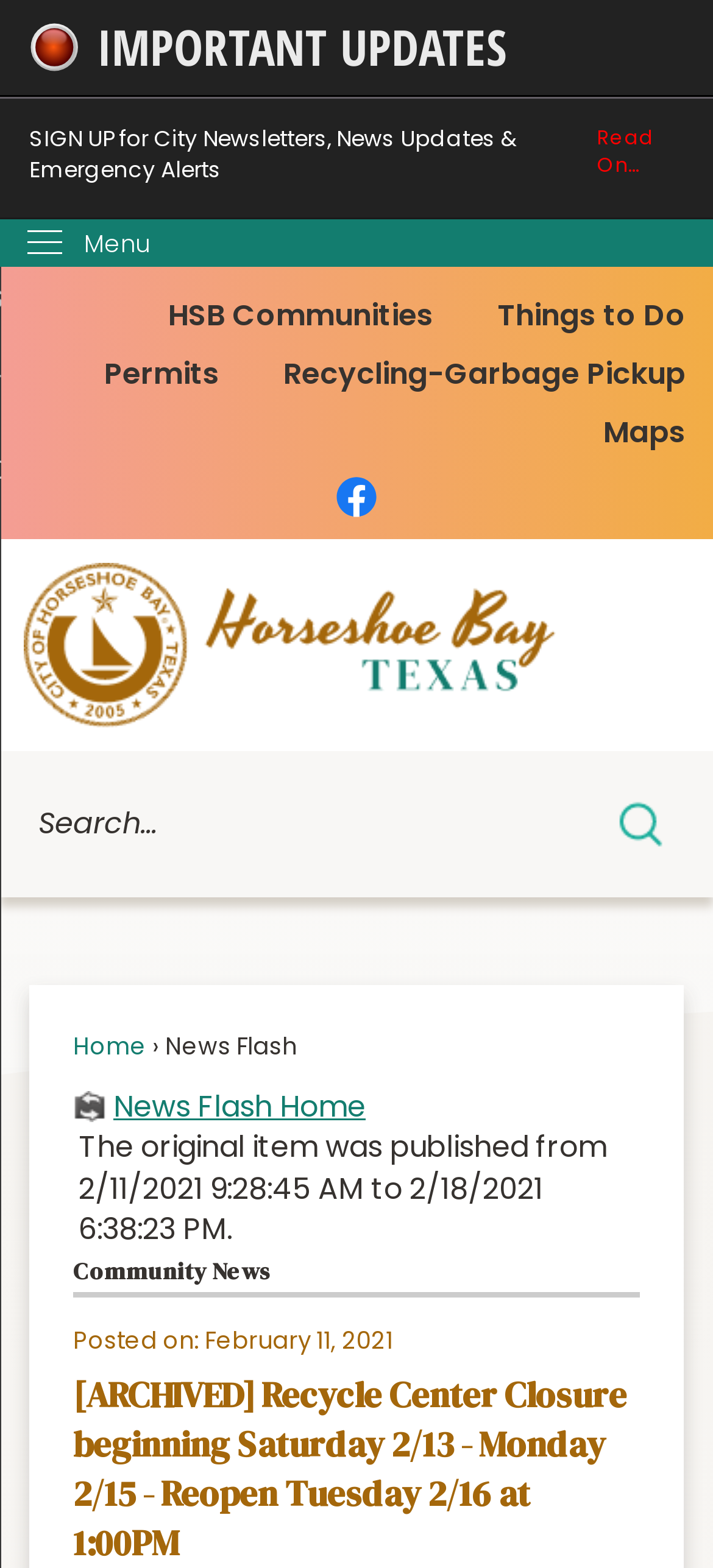Carefully examine the image and provide an in-depth answer to the question: What is the purpose of the Quick Links section?

The Quick Links section is a region on the webpage that contains links to various city services, such as HSB Communities, Things to Do, Permits, Recycling-Garbage Pickup, and Maps. The purpose of this section is to provide quick access to these services, allowing users to easily navigate to the desired page.